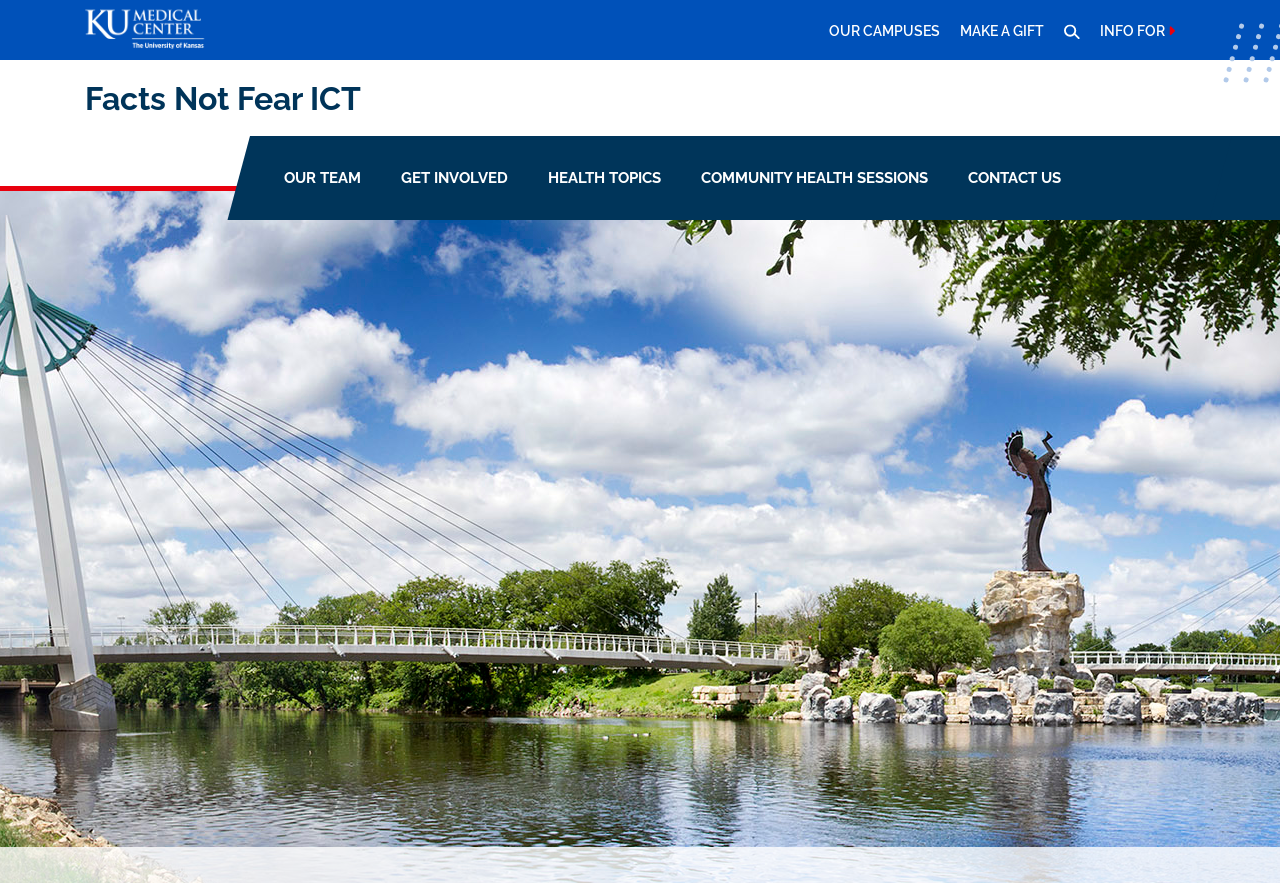Please find the bounding box coordinates of the element that you should click to achieve the following instruction: "Learn about the Facts Not Fear ICT team". The coordinates should be presented as four float numbers between 0 and 1: [left, top, right, bottom].

[0.206, 0.154, 0.298, 0.249]